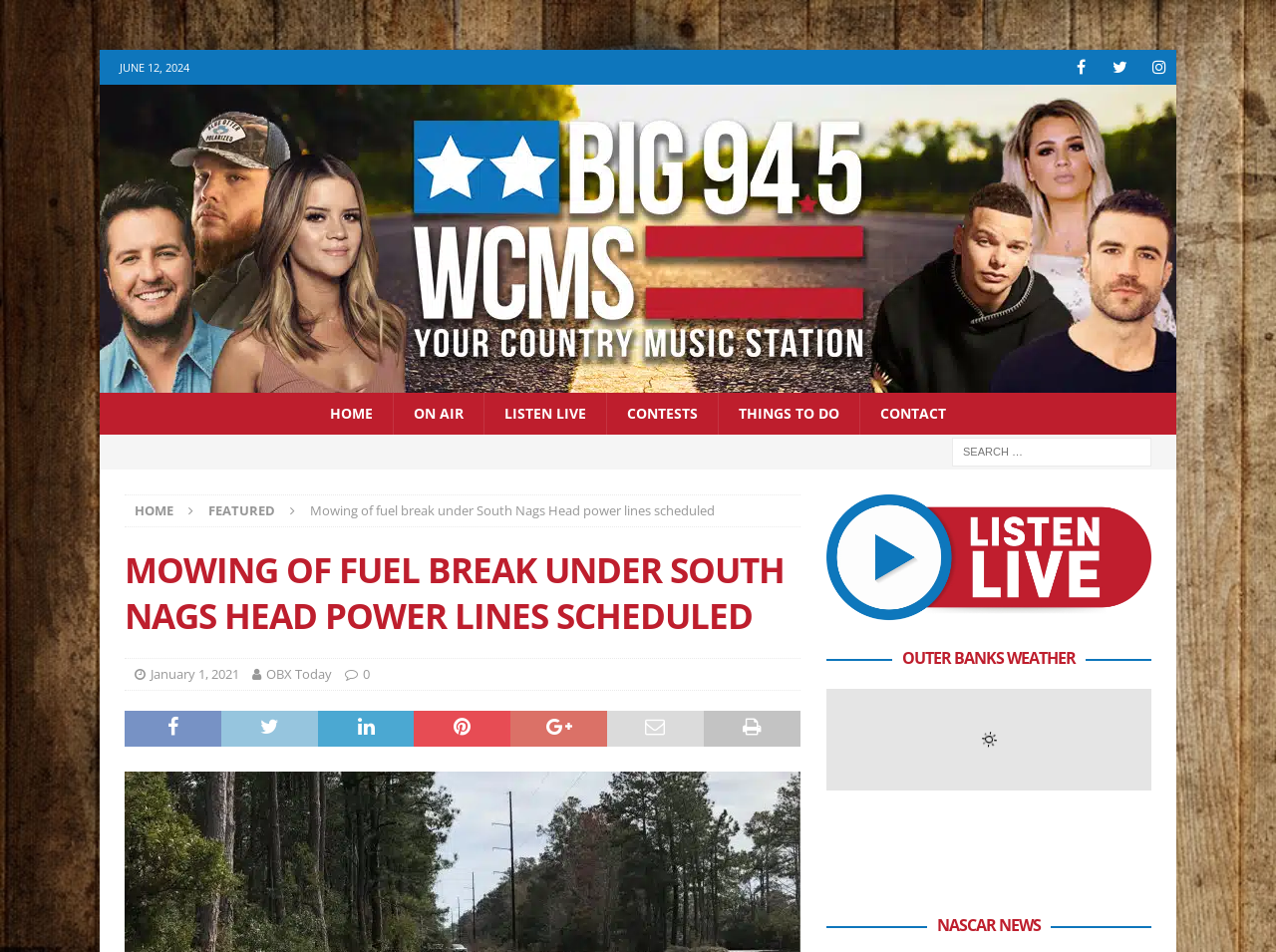Find the bounding box coordinates of the element to click in order to complete the given instruction: "Read about MOWING OF FUEL BREAK UNDER SOUTH NAGS HEAD POWER LINES SCHEDULED."

[0.098, 0.575, 0.627, 0.681]